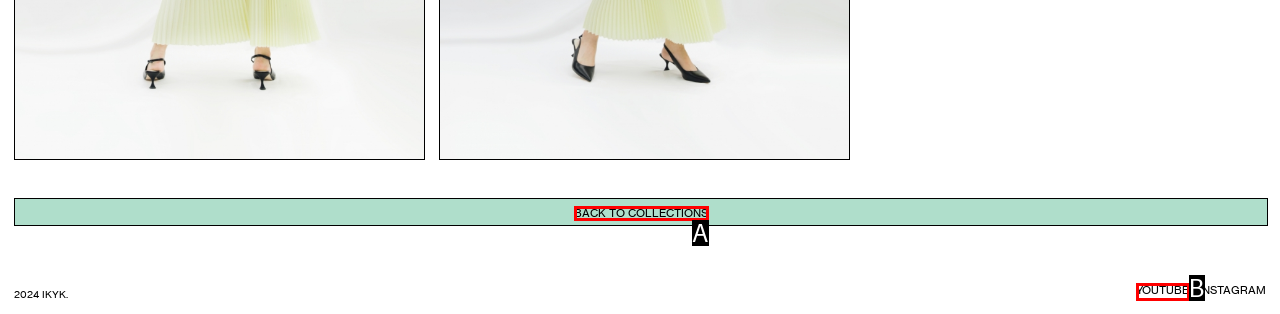Using the given description: BACK TO COLLECTIONS, identify the HTML element that corresponds best. Answer with the letter of the correct option from the available choices.

A